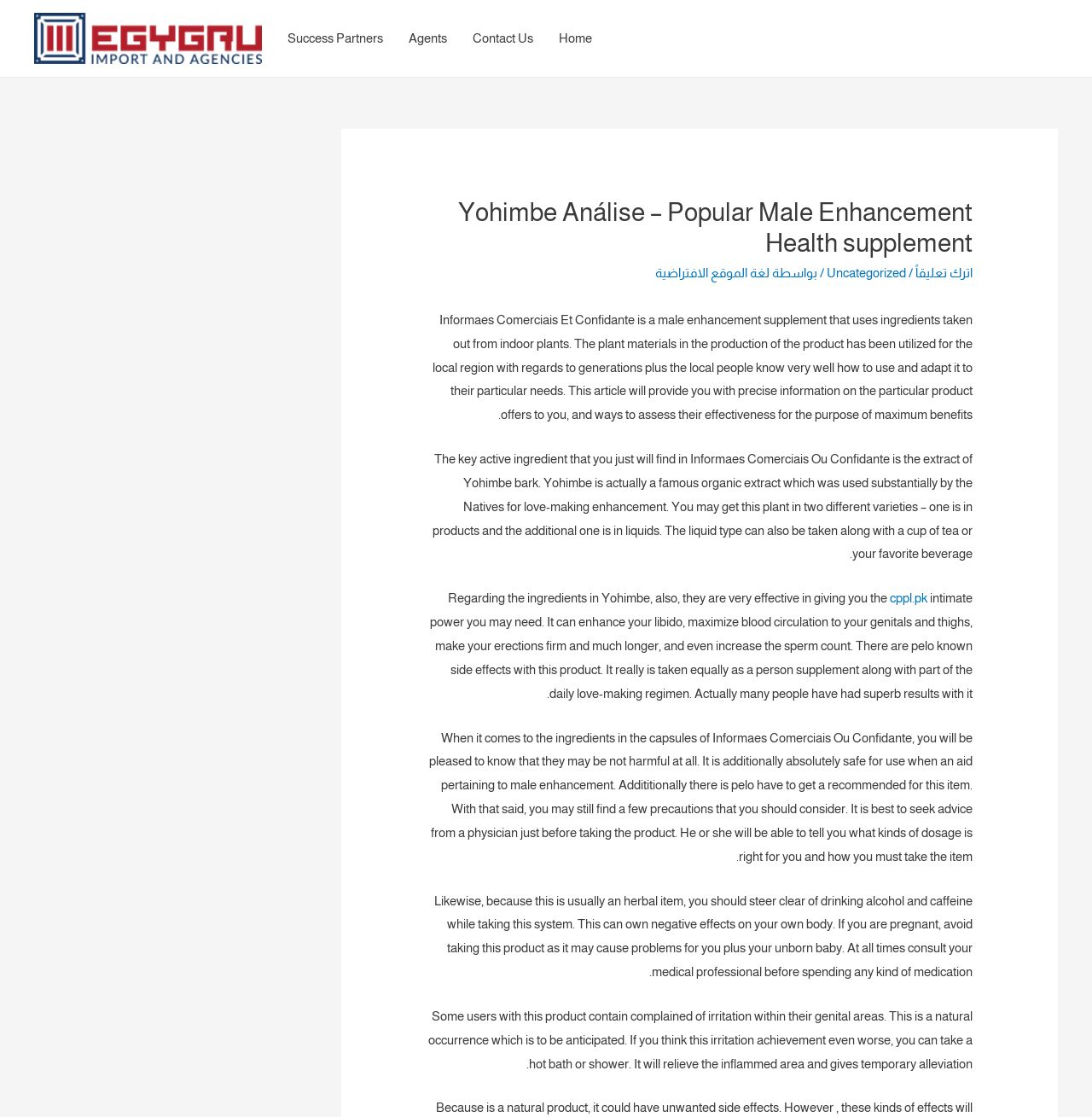Pinpoint the bounding box coordinates for the area that should be clicked to perform the following instruction: "Click on the 'اترك تعليقاً' link".

[0.838, 0.238, 0.891, 0.251]